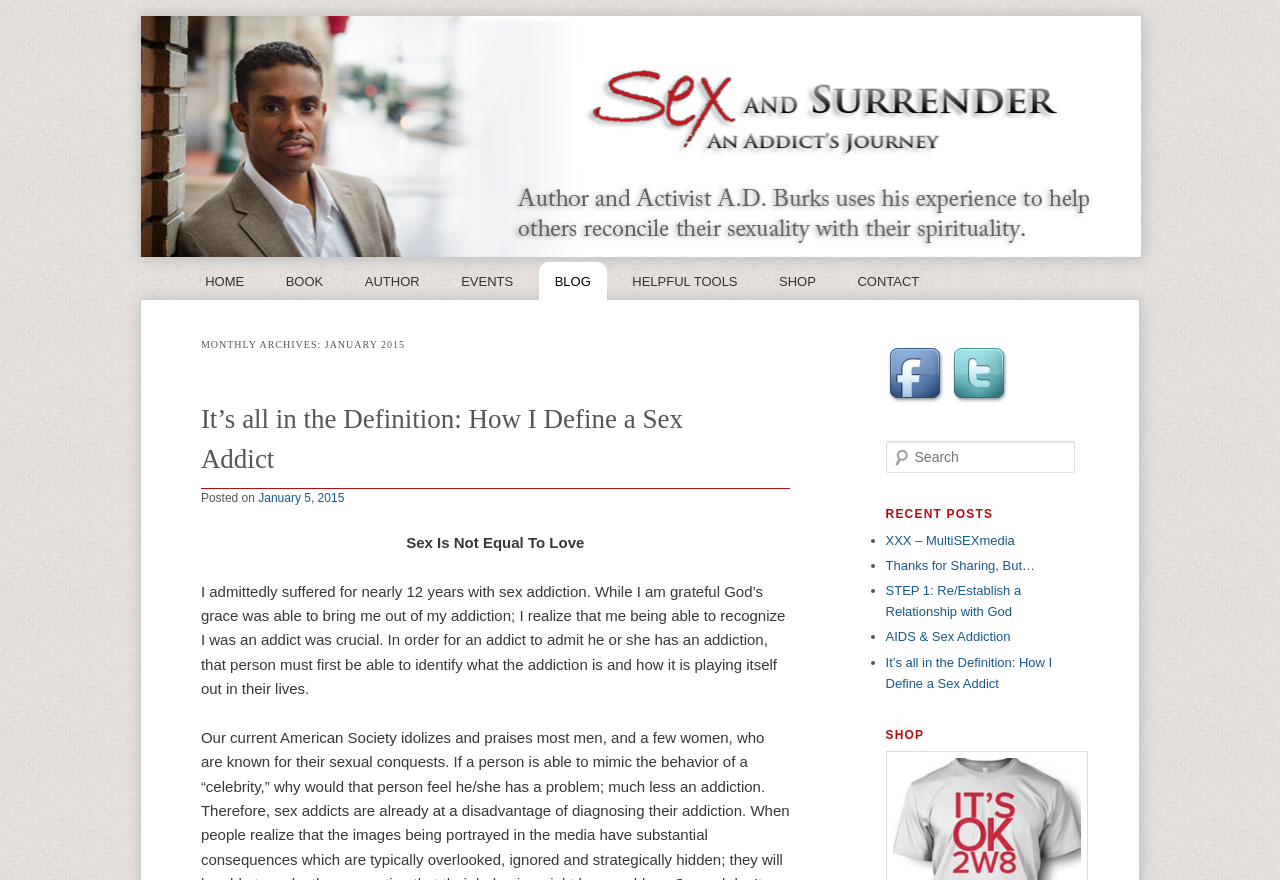What is the name of the blog?
Based on the image, provide a one-word or brief-phrase response.

Sex and Surrender